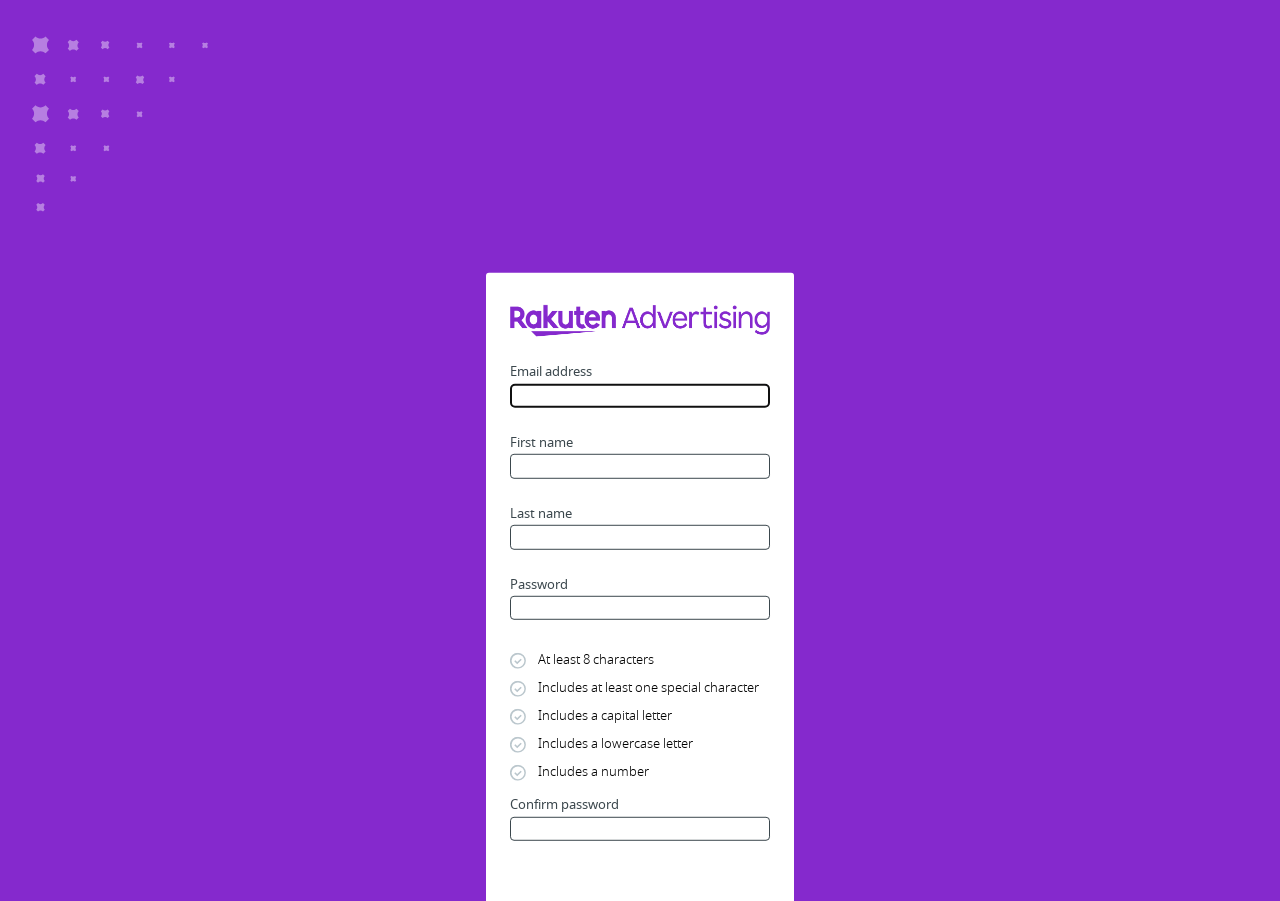What is the purpose of the webpage?
From the screenshot, supply a one-word or short-phrase answer.

Sign in to Rakuten Advertising